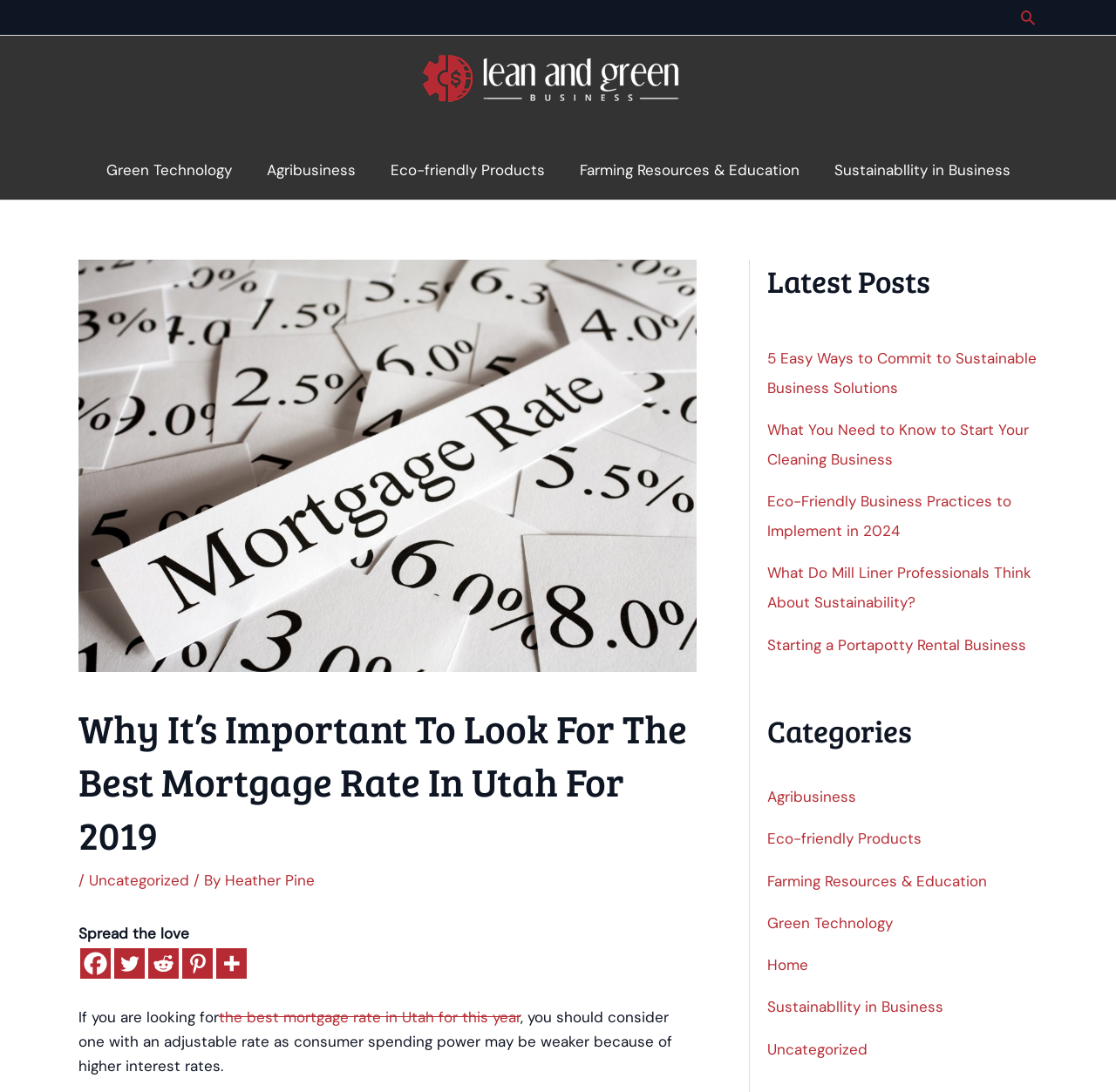Identify the bounding box coordinates of the part that should be clicked to carry out this instruction: "Explore the categories".

[0.688, 0.716, 0.929, 0.982]